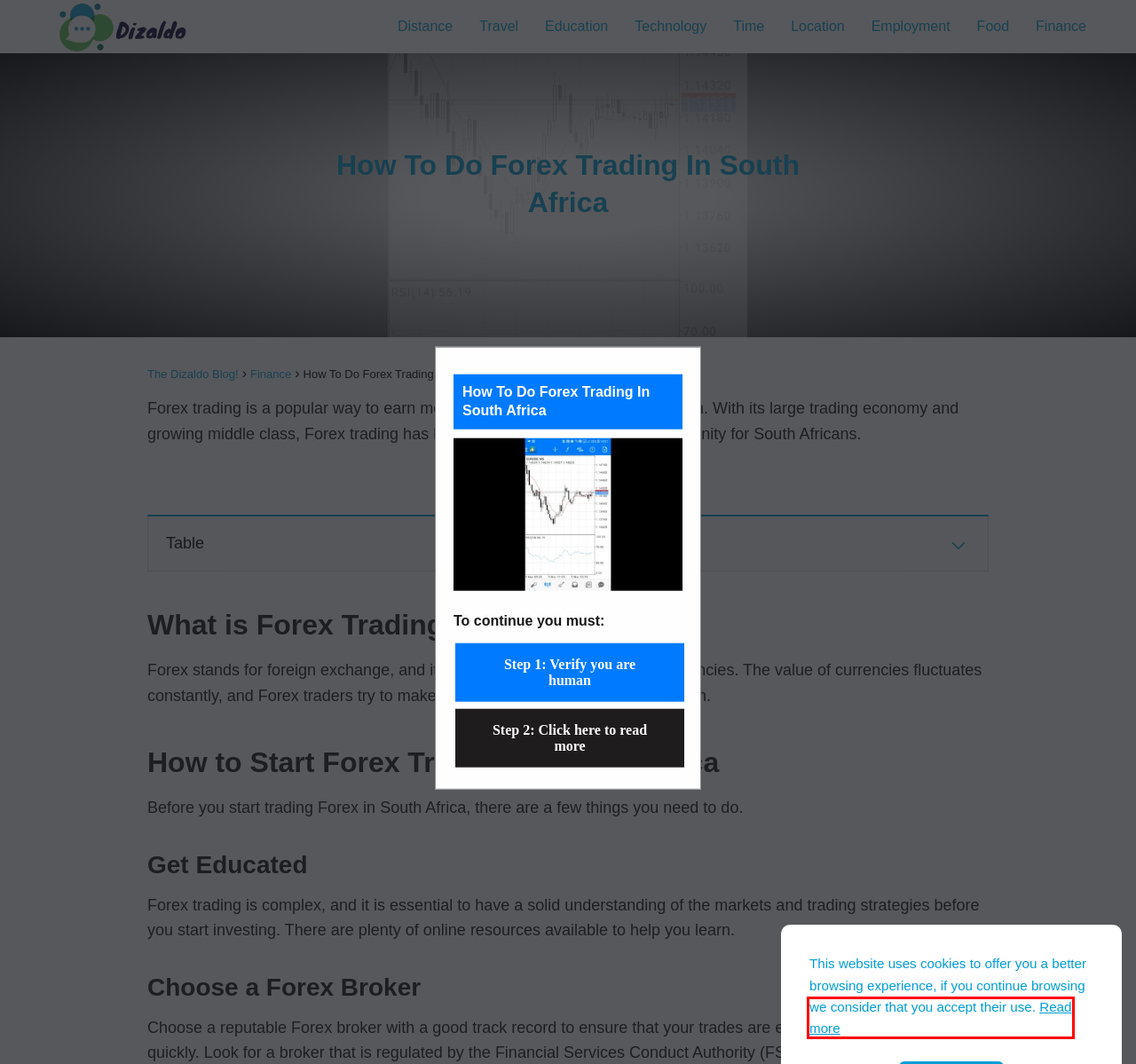You are looking at a screenshot of a webpage with a red bounding box around an element. Determine the best matching webpage description for the new webpage resulting from clicking the element in the red bounding box. Here are the descriptions:
A. Food - The Dizaldo Blog!
B. Location - The Dizaldo Blog!
C. Cookies Policy - The Dizaldo Blog!
D. Employment - The Dizaldo Blog!
E. Education - The Dizaldo Blog!
F. Technology - The Dizaldo Blog!
G. Time - The Dizaldo Blog!
H. Finance - The Dizaldo Blog!

C